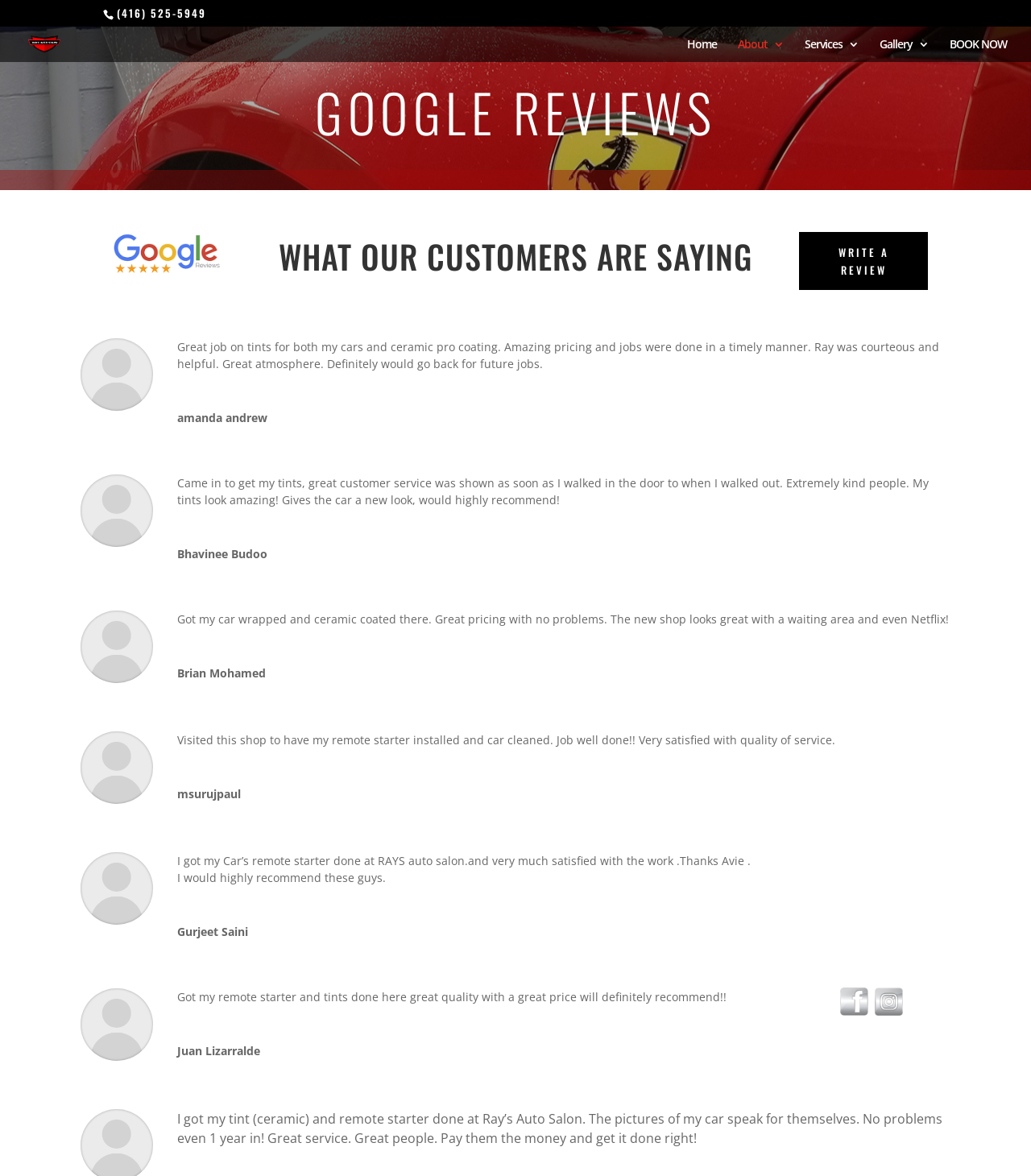Please identify the bounding box coordinates of the clickable area that will allow you to execute the instruction: "Click on the 'WRITE A REVIEW' link".

[0.775, 0.197, 0.9, 0.247]